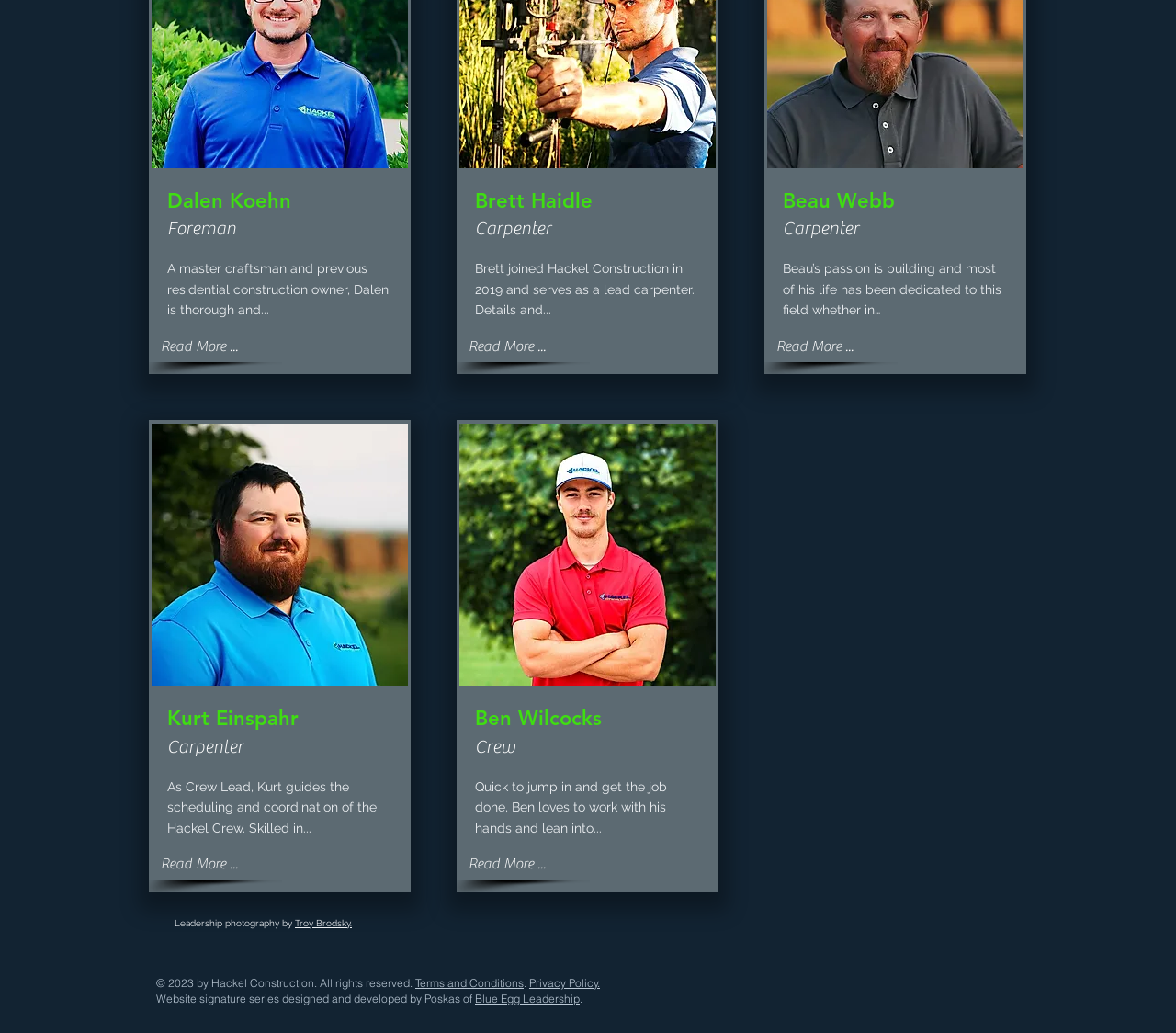Could you specify the bounding box coordinates for the clickable section to complete the following instruction: "View hot dip galvanizing"?

None